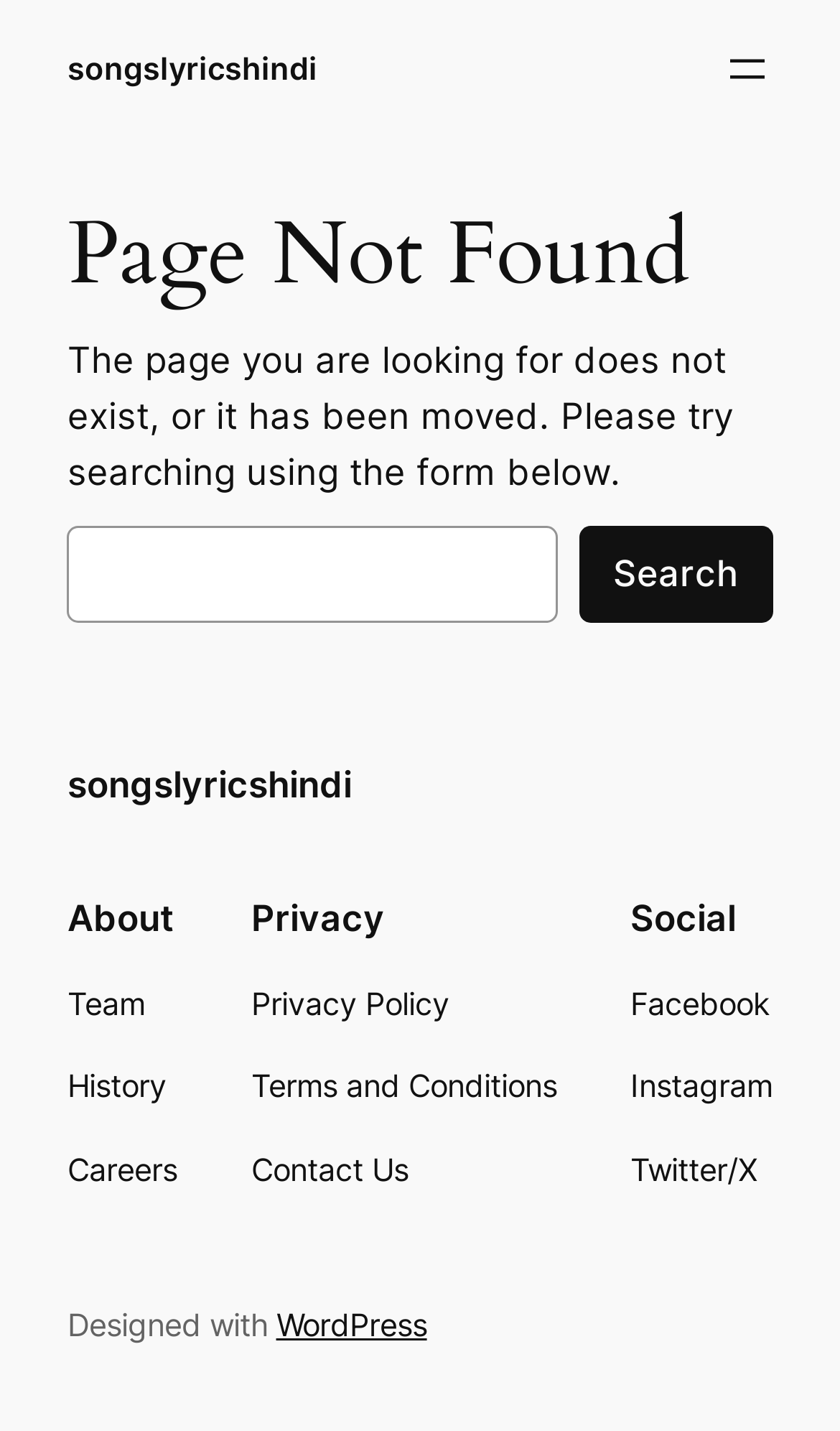Using the element description provided, determine the bounding box coordinates in the format (top-left x, top-left y, bottom-right x, bottom-right y). Ensure that all values are floating point numbers between 0 and 1. Element description: songslyricshindi

[0.08, 0.534, 0.418, 0.564]